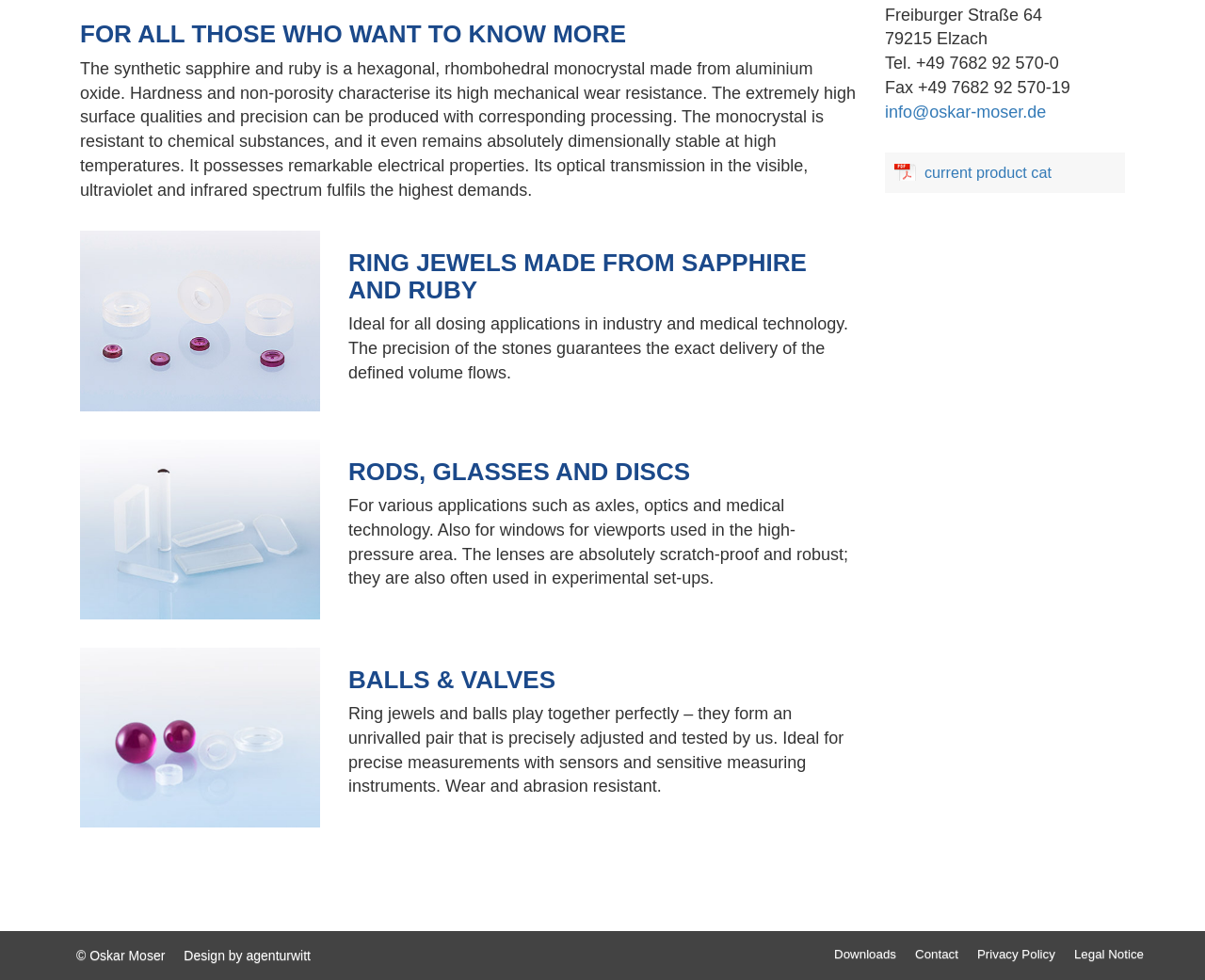Locate the bounding box coordinates of the UI element described by: "Downloads". The bounding box coordinates should consist of four float numbers between 0 and 1, i.e., [left, top, right, bottom].

[0.684, 0.95, 0.752, 0.998]